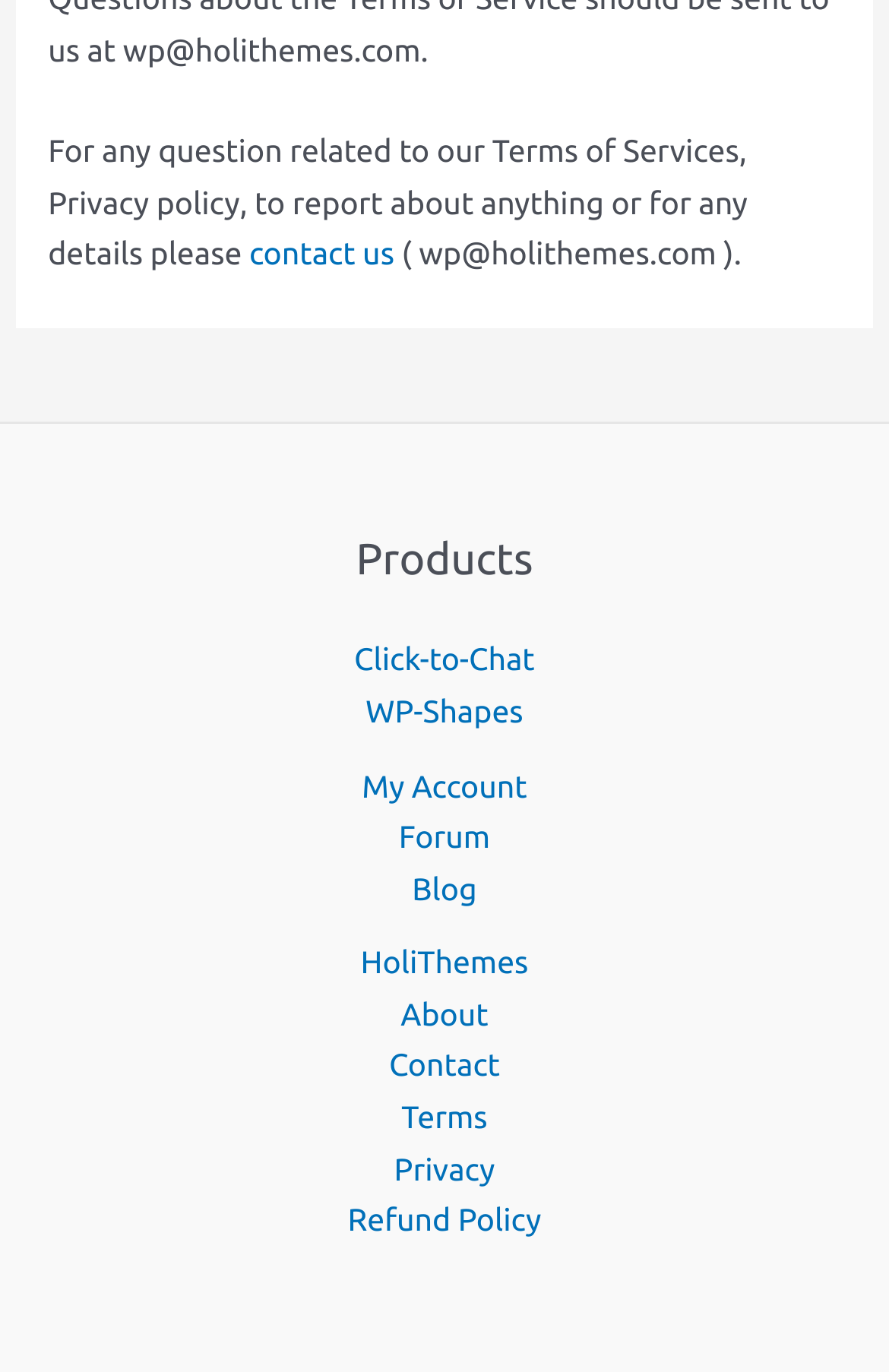Respond concisely with one word or phrase to the following query:
What is the last link in the third footer widget?

Refund Policy